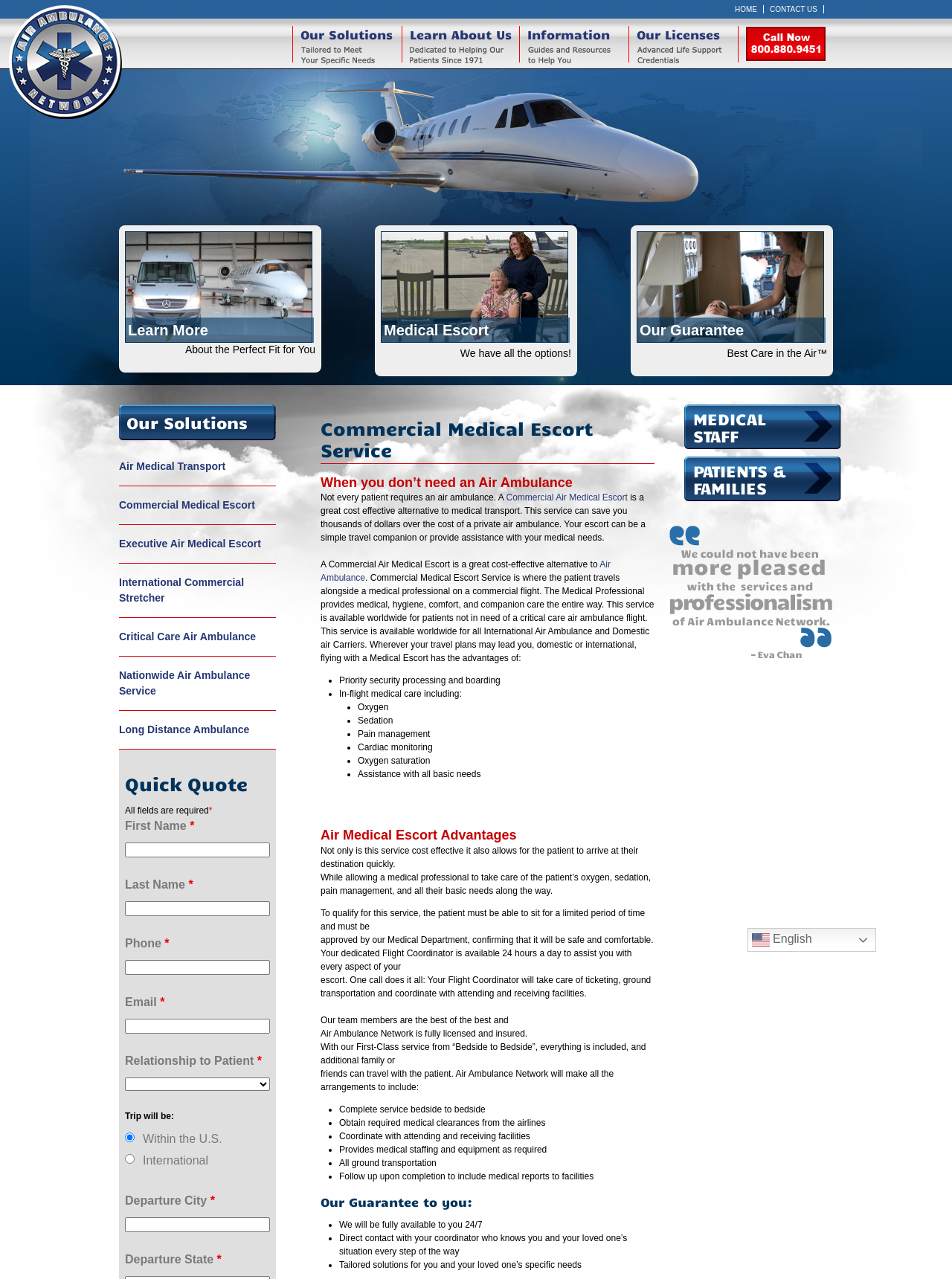What type of care is provided by the Medical Professional during the flight?
Look at the image and answer the question with a single word or phrase.

Medical, hygiene, comfort, and companion care